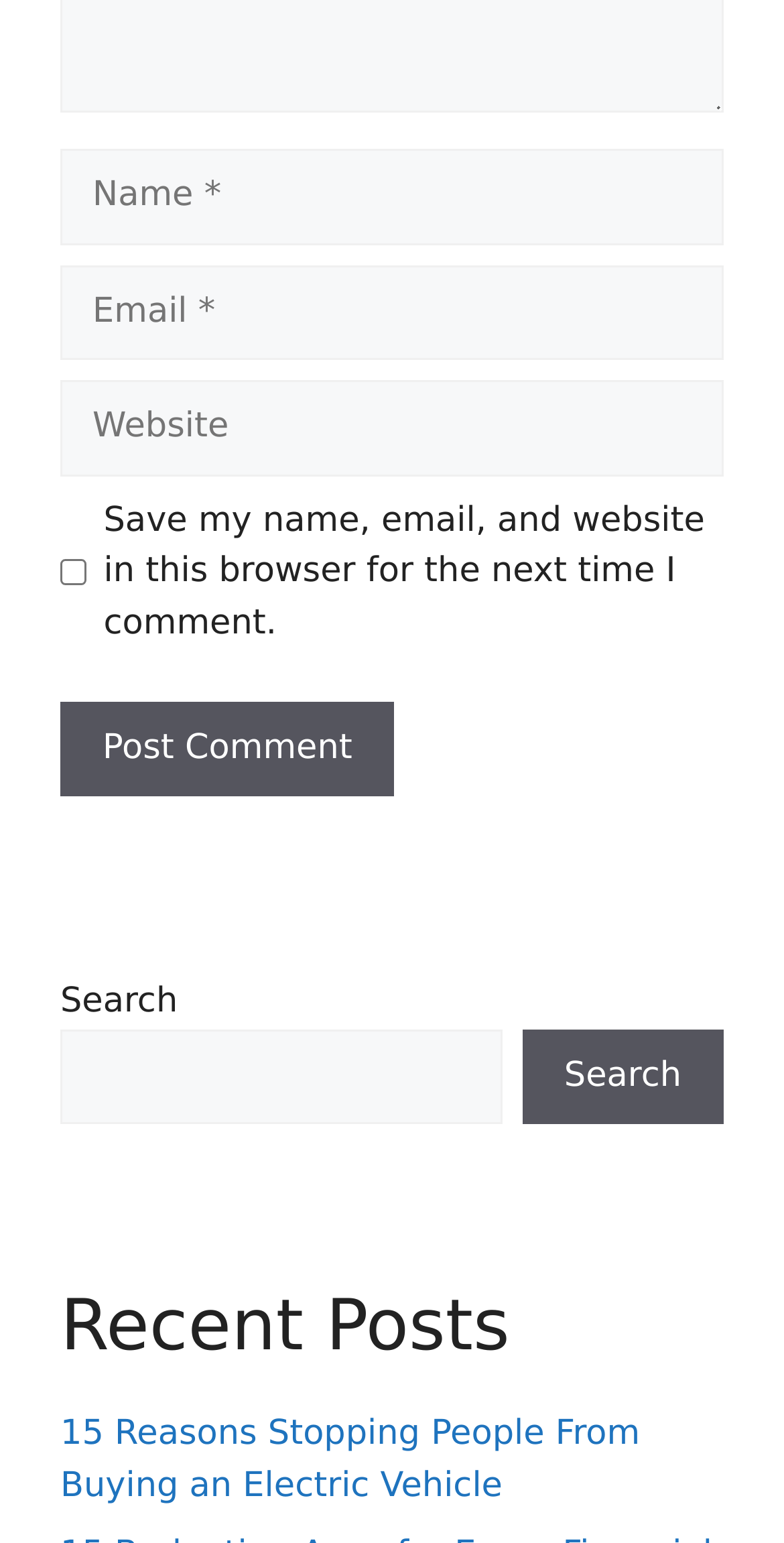Please specify the coordinates of the bounding box for the element that should be clicked to carry out this instruction: "Search for something". The coordinates must be four float numbers between 0 and 1, formatted as [left, top, right, bottom].

[0.077, 0.667, 0.64, 0.729]